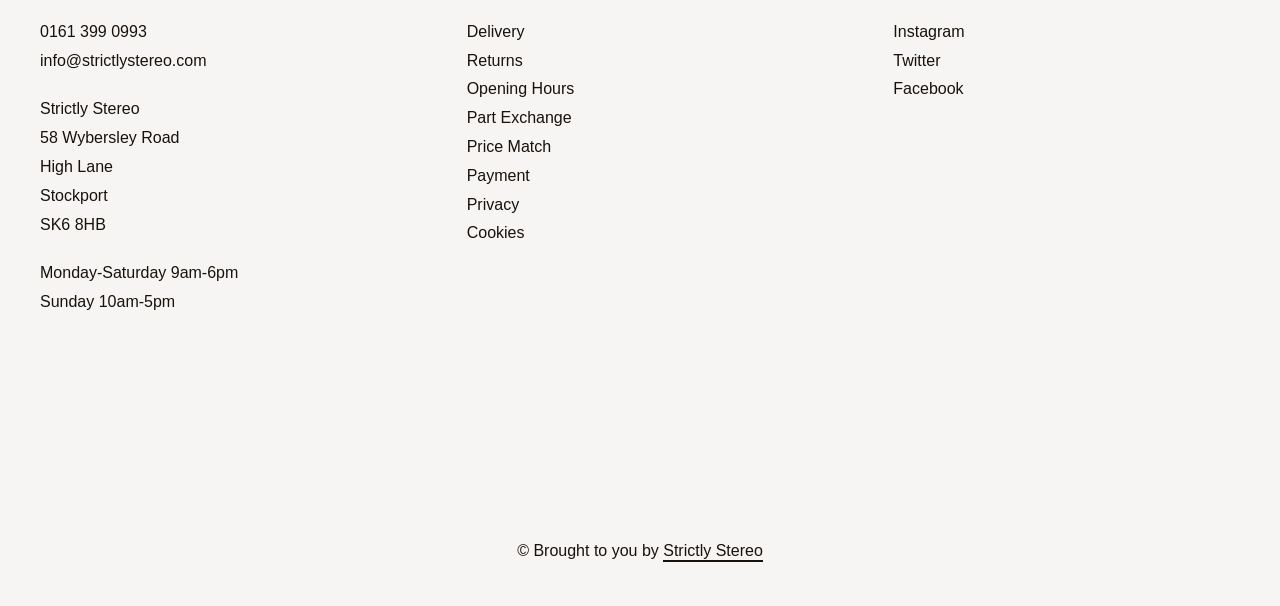Can you find the bounding box coordinates of the area I should click to execute the following instruction: "go to the delivery information page"?

[0.365, 0.038, 0.41, 0.071]